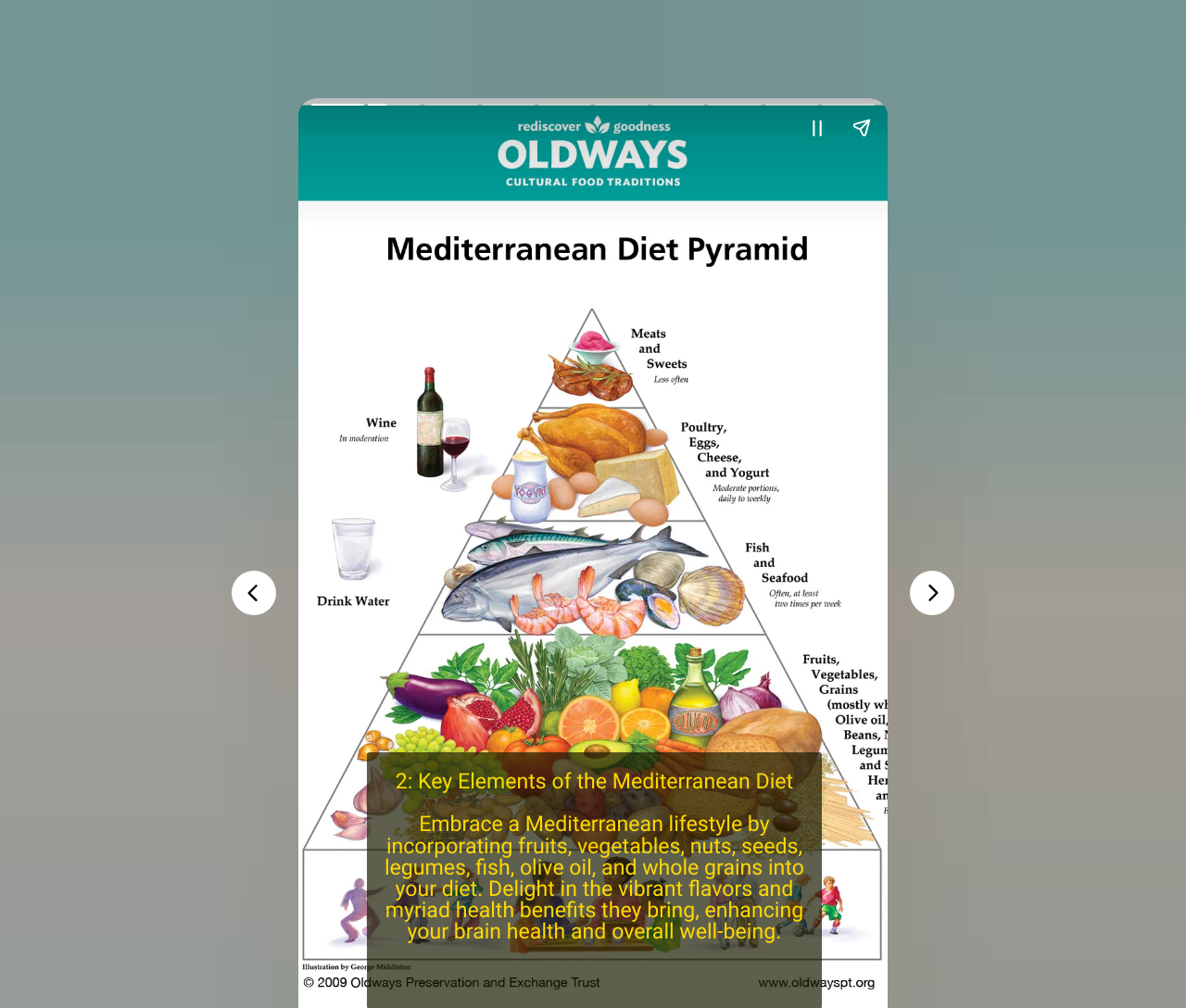What is the purpose of the 'Pause story' button?
Observe the image and answer the question with a one-word or short phrase response.

Pause the story